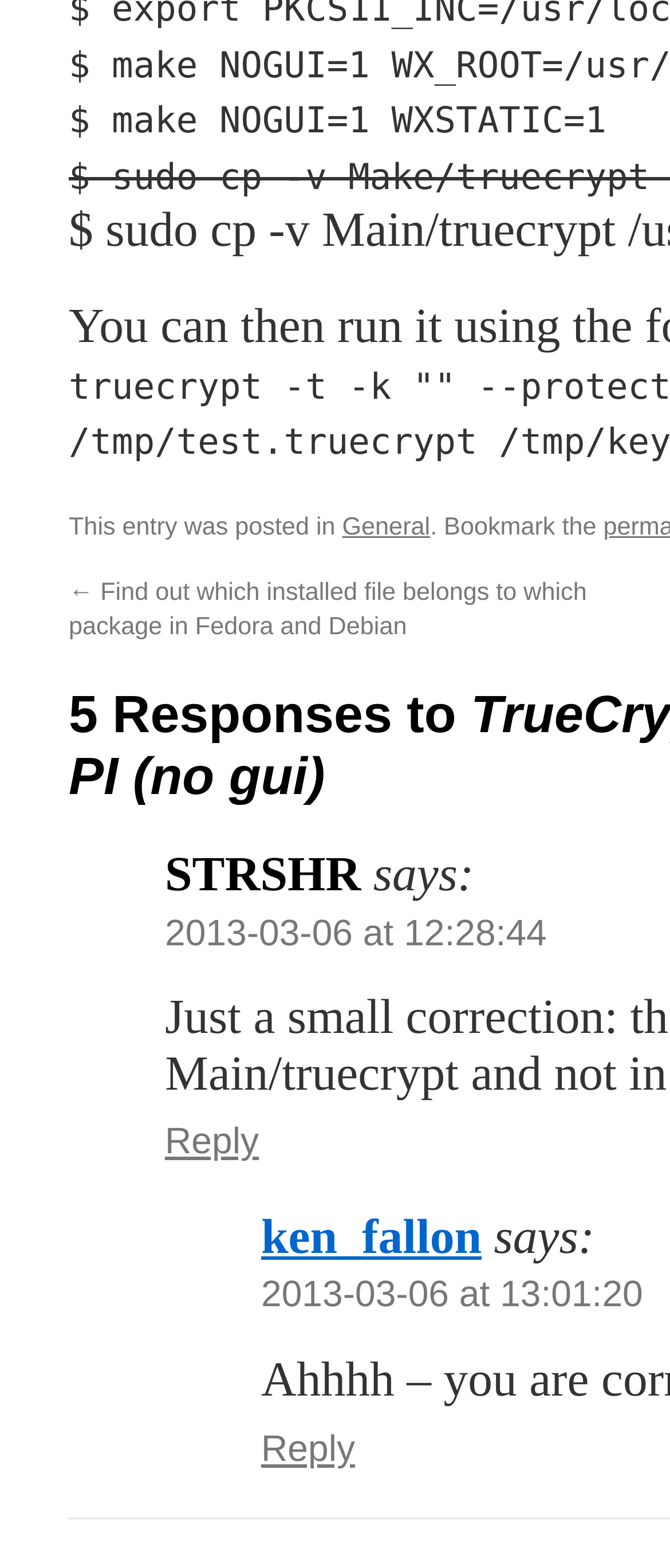What is the timestamp of ken_fallon's reply?
Please give a well-detailed answer to the question.

I determined the answer by looking at the link '2013-03-06 at 13:01:20' which is associated with ken_fallon's reply.